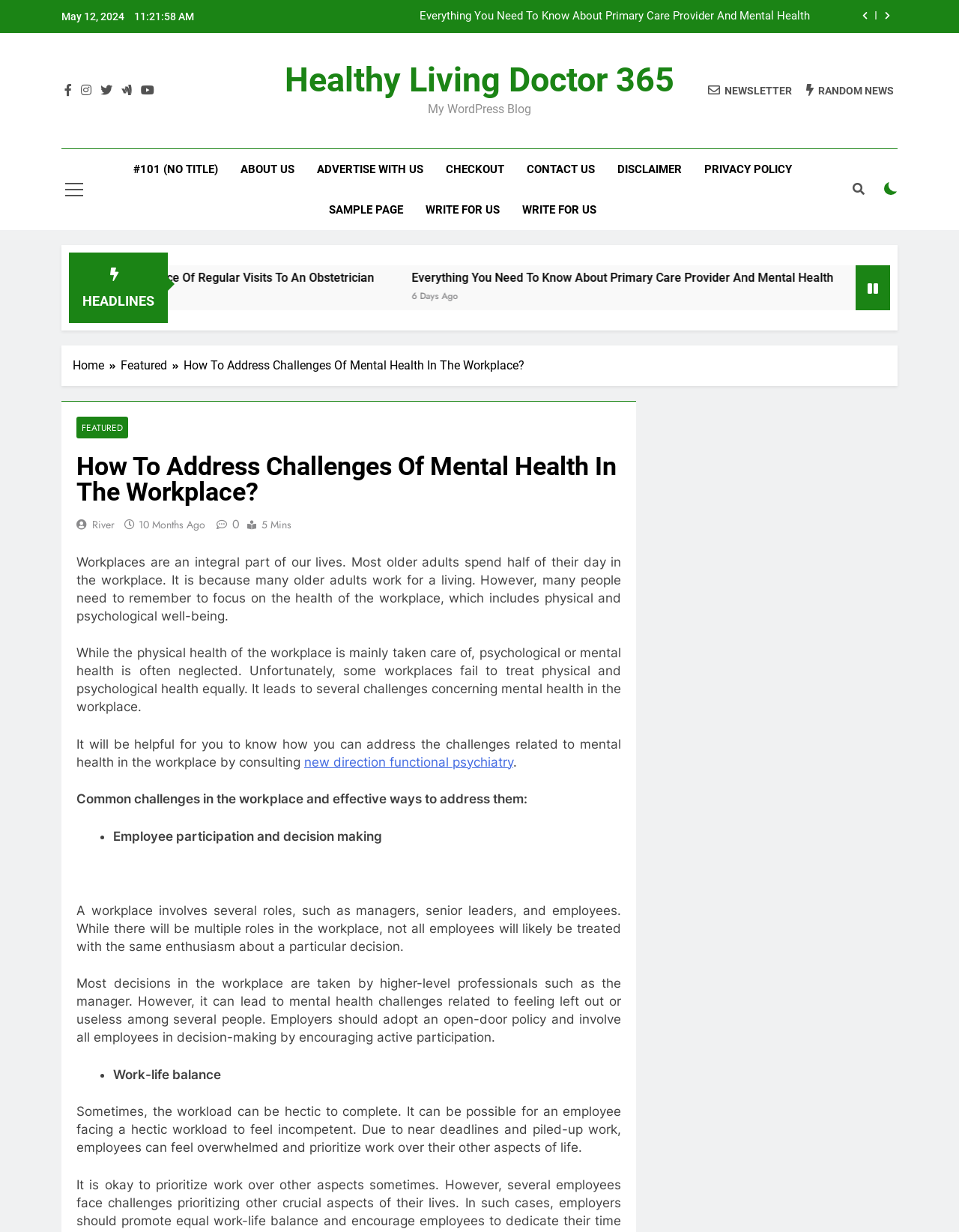Using the format (top-left x, top-left y, bottom-right x, bottom-right y), and given the element description, identify the bounding box coordinates within the screenshot: Sample Page

[0.331, 0.154, 0.432, 0.187]